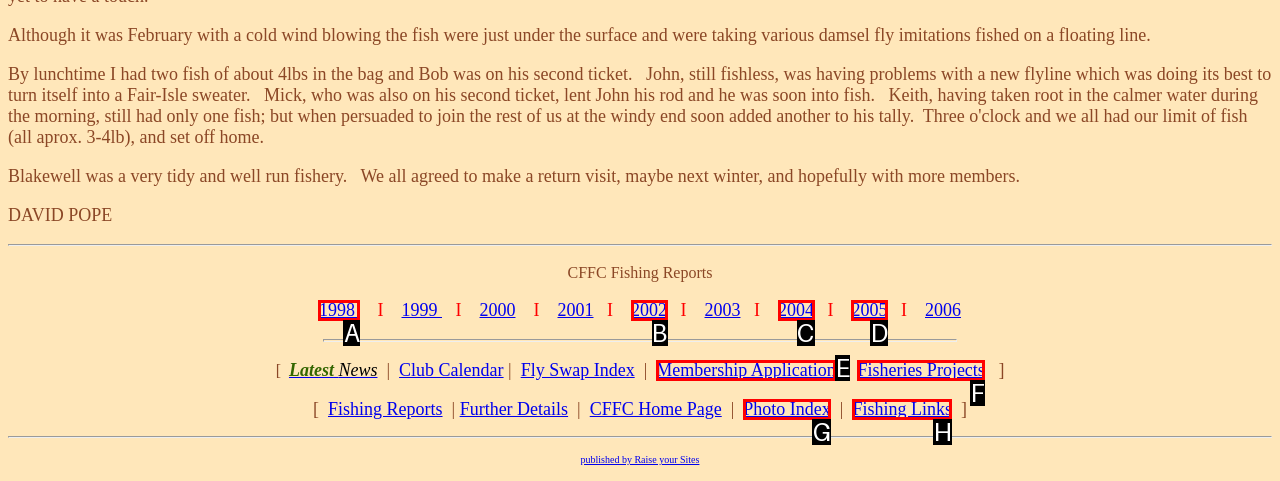Point out which UI element to click to complete this task: View 1998 fishing report
Answer with the letter corresponding to the right option from the available choices.

A